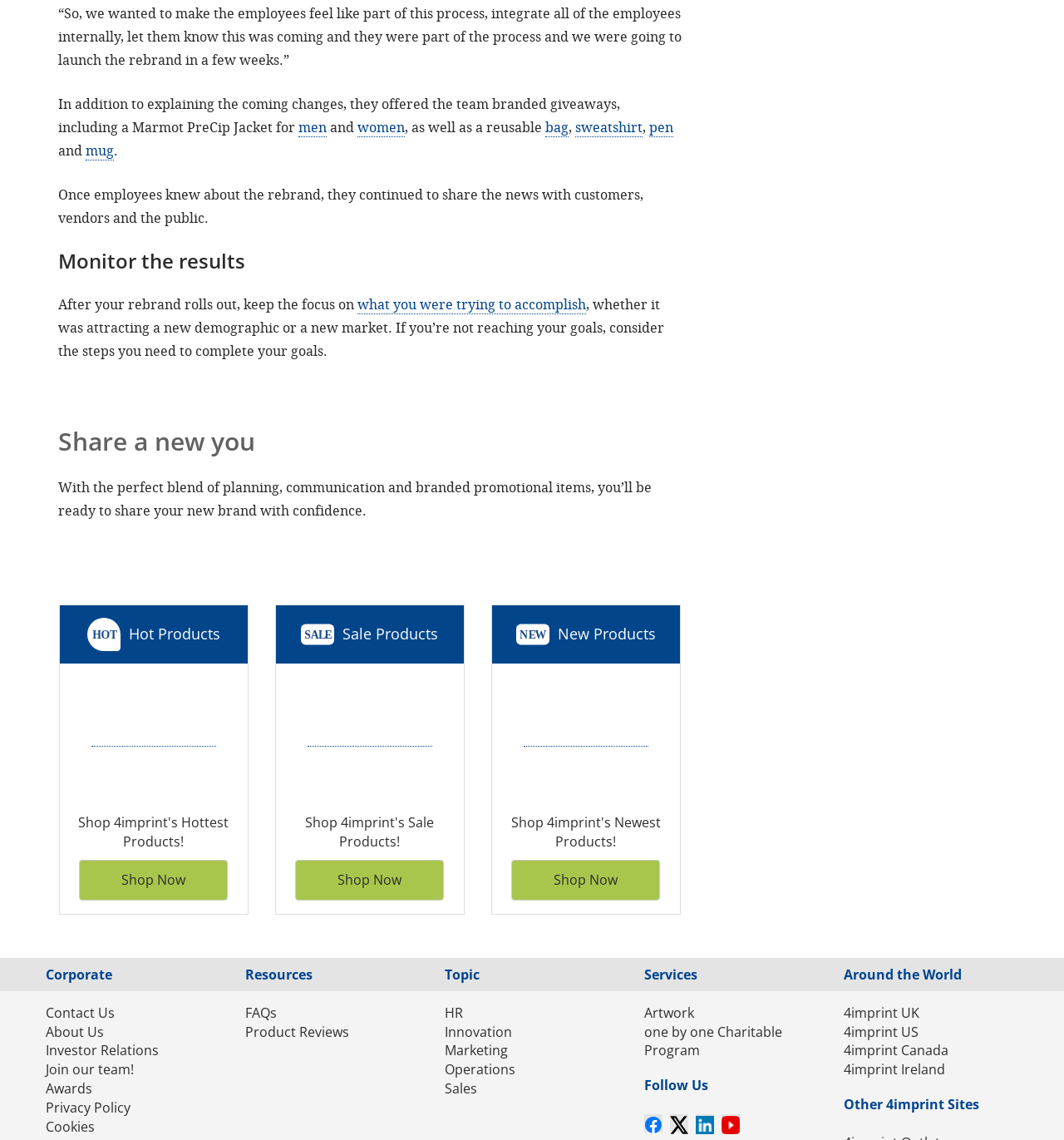Give a short answer using one word or phrase for the question:
What is the purpose of branded giveaways?

to share new brand